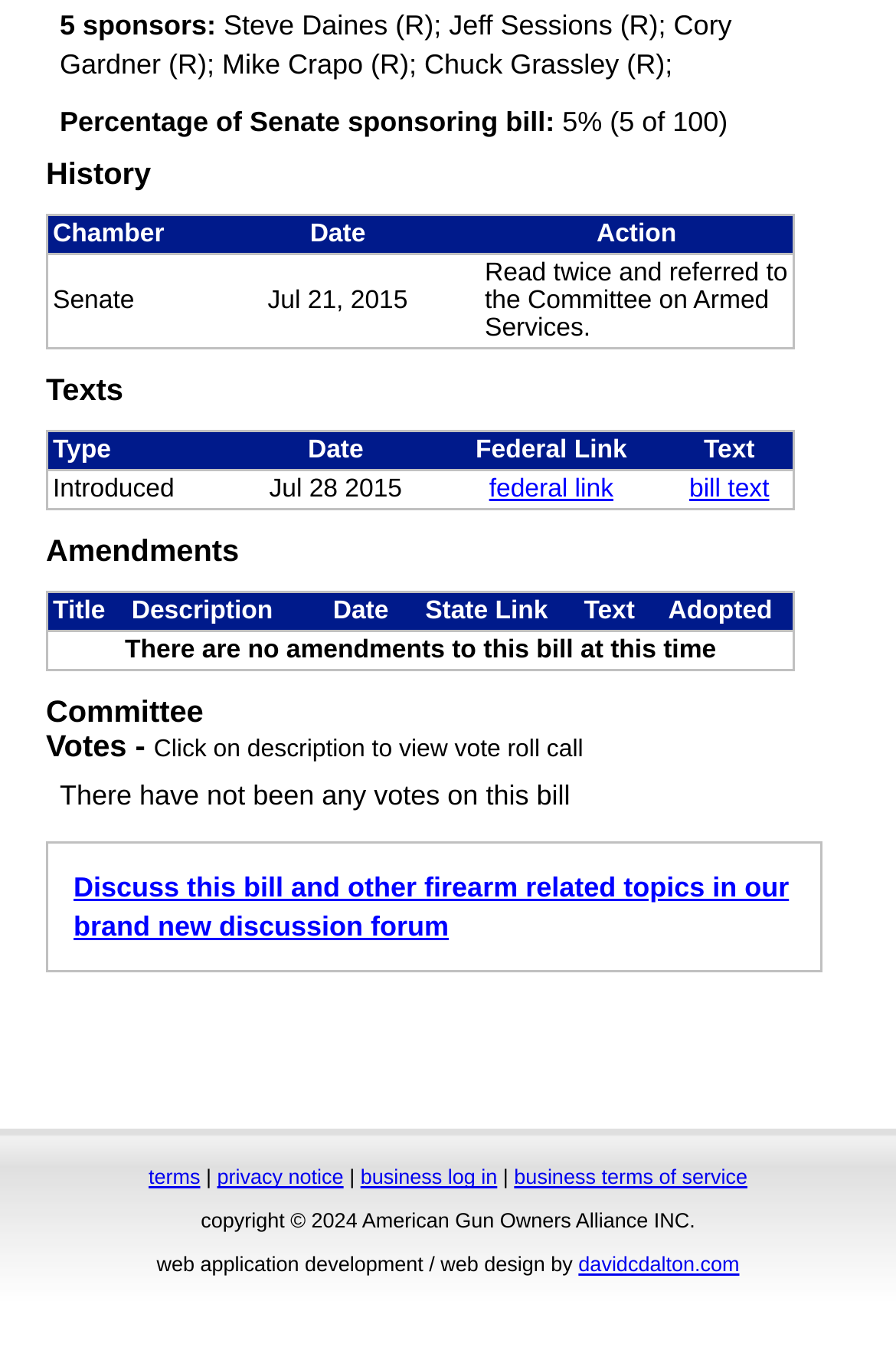Answer the following inquiry with a single word or phrase:
What is the action taken on July 21, 2015?

Read twice and referred to the Committee on Armed Services.